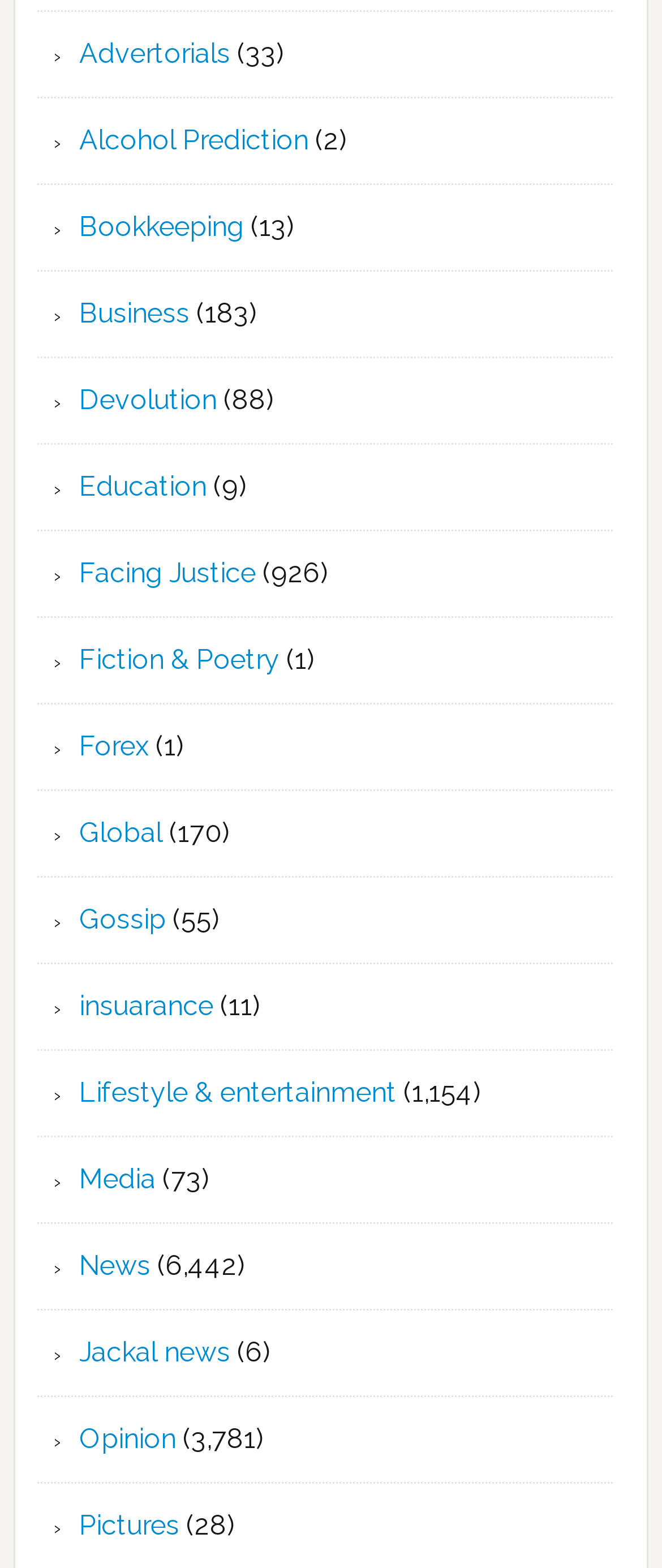Find the bounding box coordinates of the element I should click to carry out the following instruction: "Explore the Pictures page".

[0.12, 0.963, 0.271, 0.984]